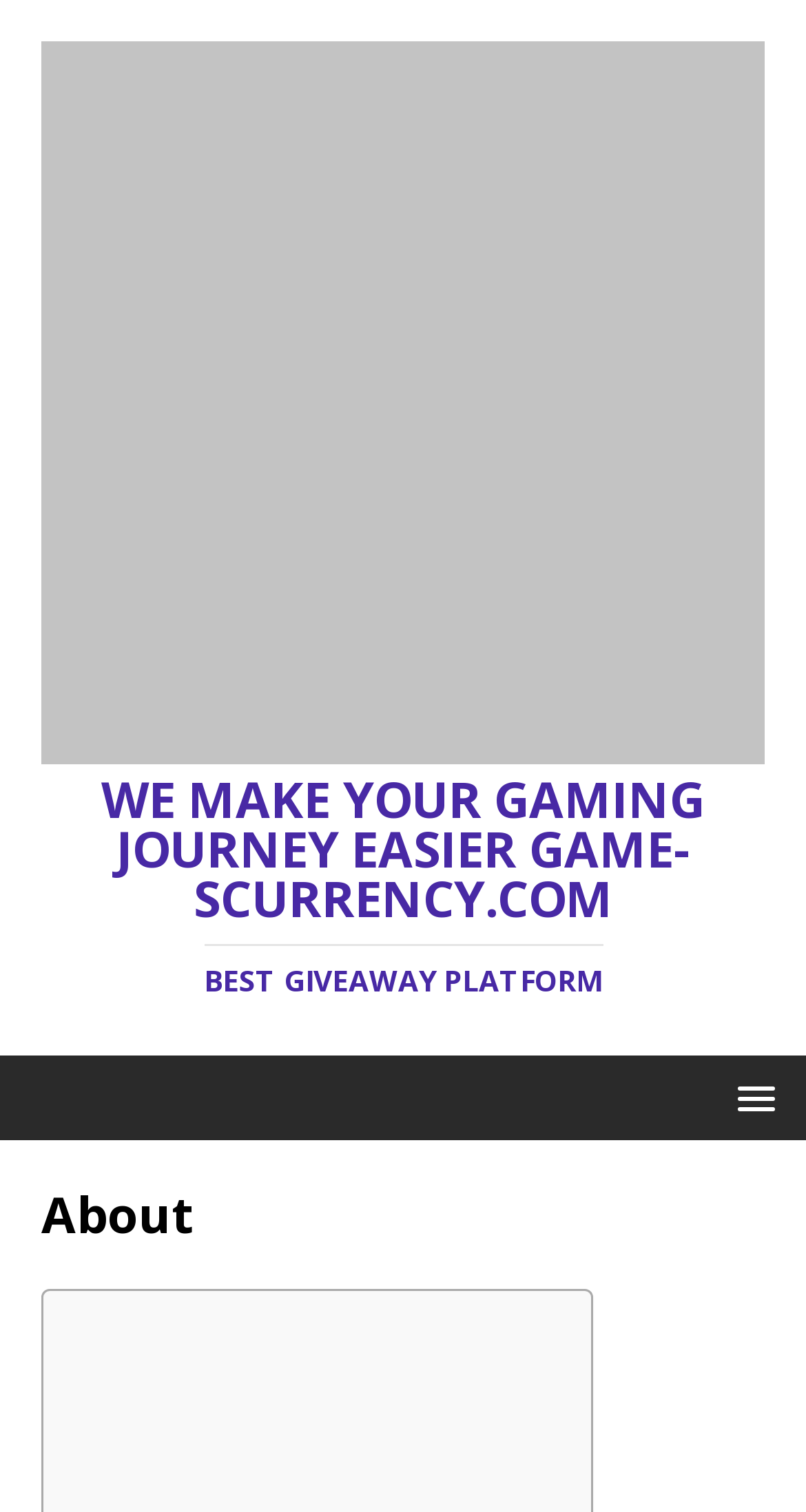Extract the bounding box coordinates of the UI element described by: "MENU". The coordinates should include four float numbers ranging from 0 to 1, e.g., [left, top, right, bottom].

[0.872, 0.705, 0.987, 0.745]